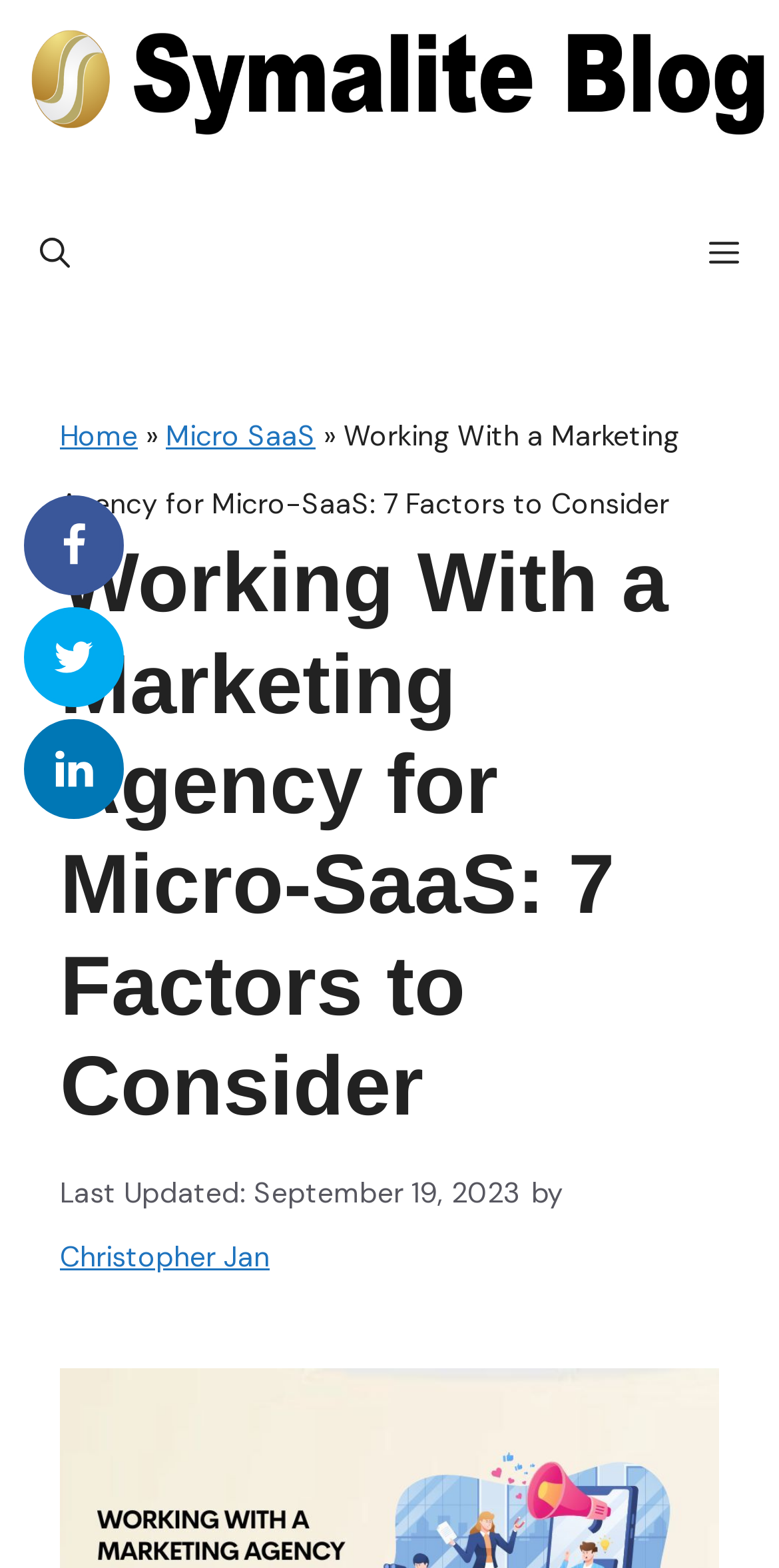Please predict the bounding box coordinates (top-left x, top-left y, bottom-right x, bottom-right y) for the UI element in the screenshot that fits the description: aria-label="Open Search Bar"

[0.0, 0.108, 0.141, 0.217]